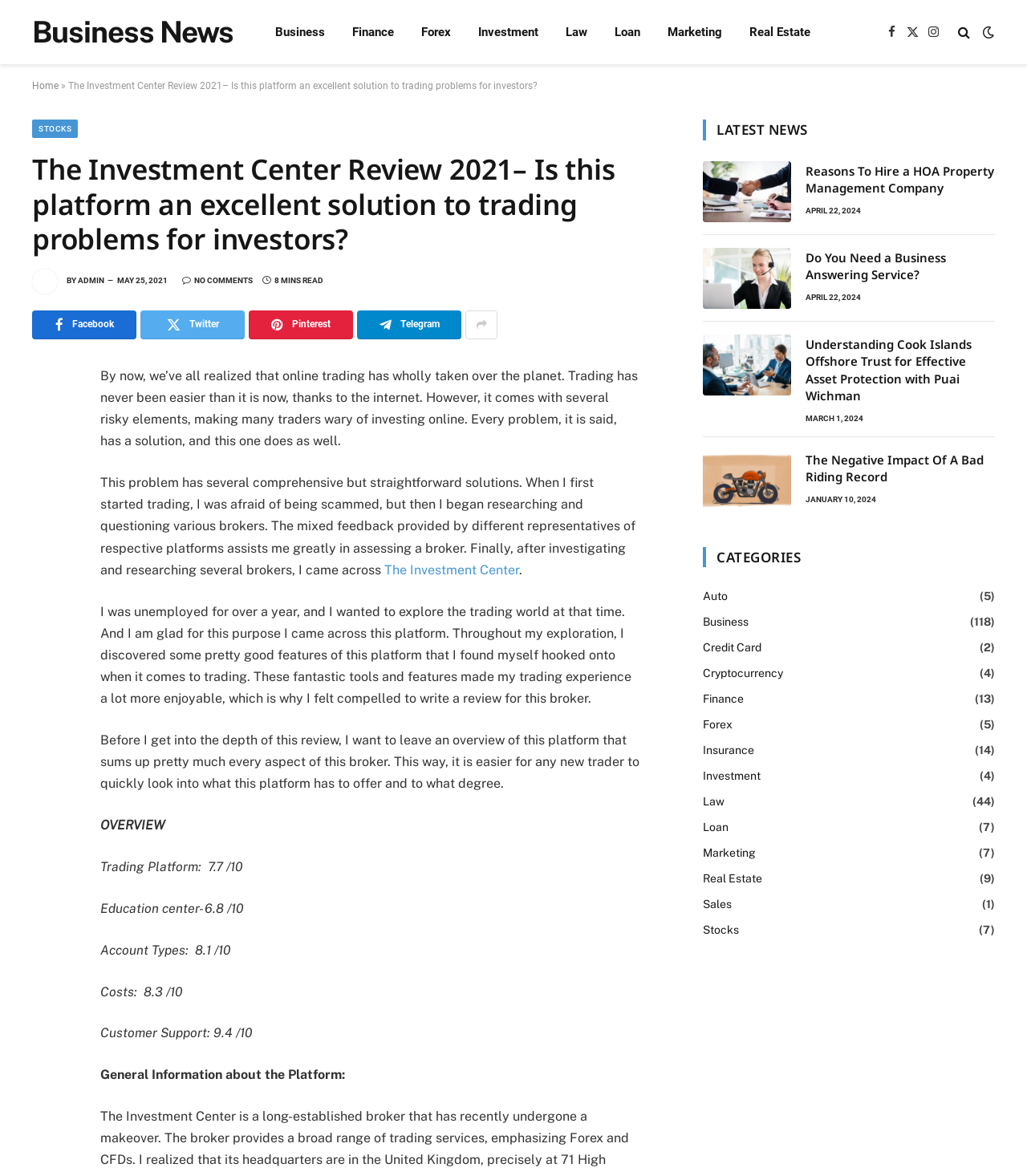What is the rating of the Trading Platform?
Provide a detailed and extensive answer to the question.

The answer can be found in the overview section, where it says 'Trading Platform: 7.7/10'.